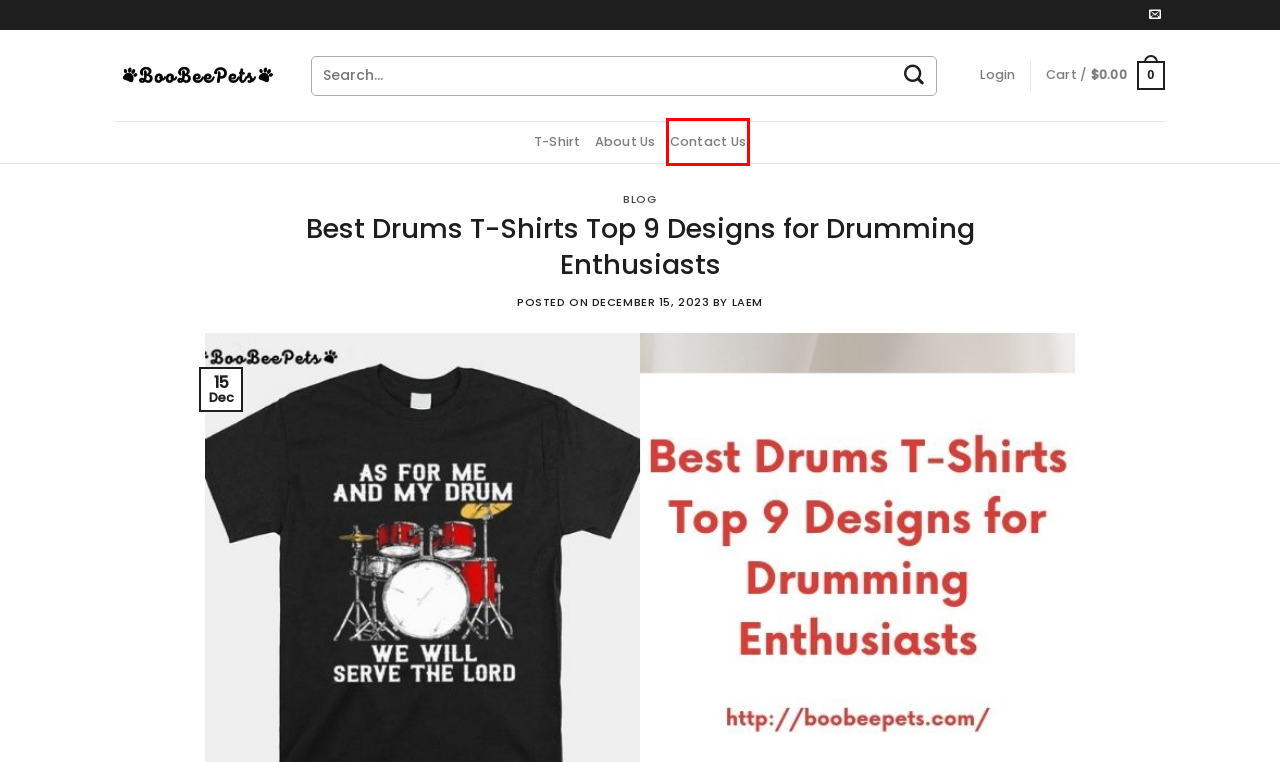You are provided a screenshot of a webpage featuring a red bounding box around a UI element. Choose the webpage description that most accurately represents the new webpage after clicking the element within the red bounding box. Here are the candidates:
A. Bowling With Larry Arkansas Razorbacks T-Shirt - BooBeePets
B. Contact Us - BooBeePets
C. FAQs - BooBeePets
D. Boobeepets - Shopping New Hot Product
E. Trendiest June T-Shirt Picks Top 11 Styles for Fashion Enthusiasts - BooBeePets
F. Drumming Born To Play Drums Rock Music Drummer Beer T-Shirt - BooBeePets
G. Drums T-Shirt - BooBeePets
H. Cart - BooBeePets

B